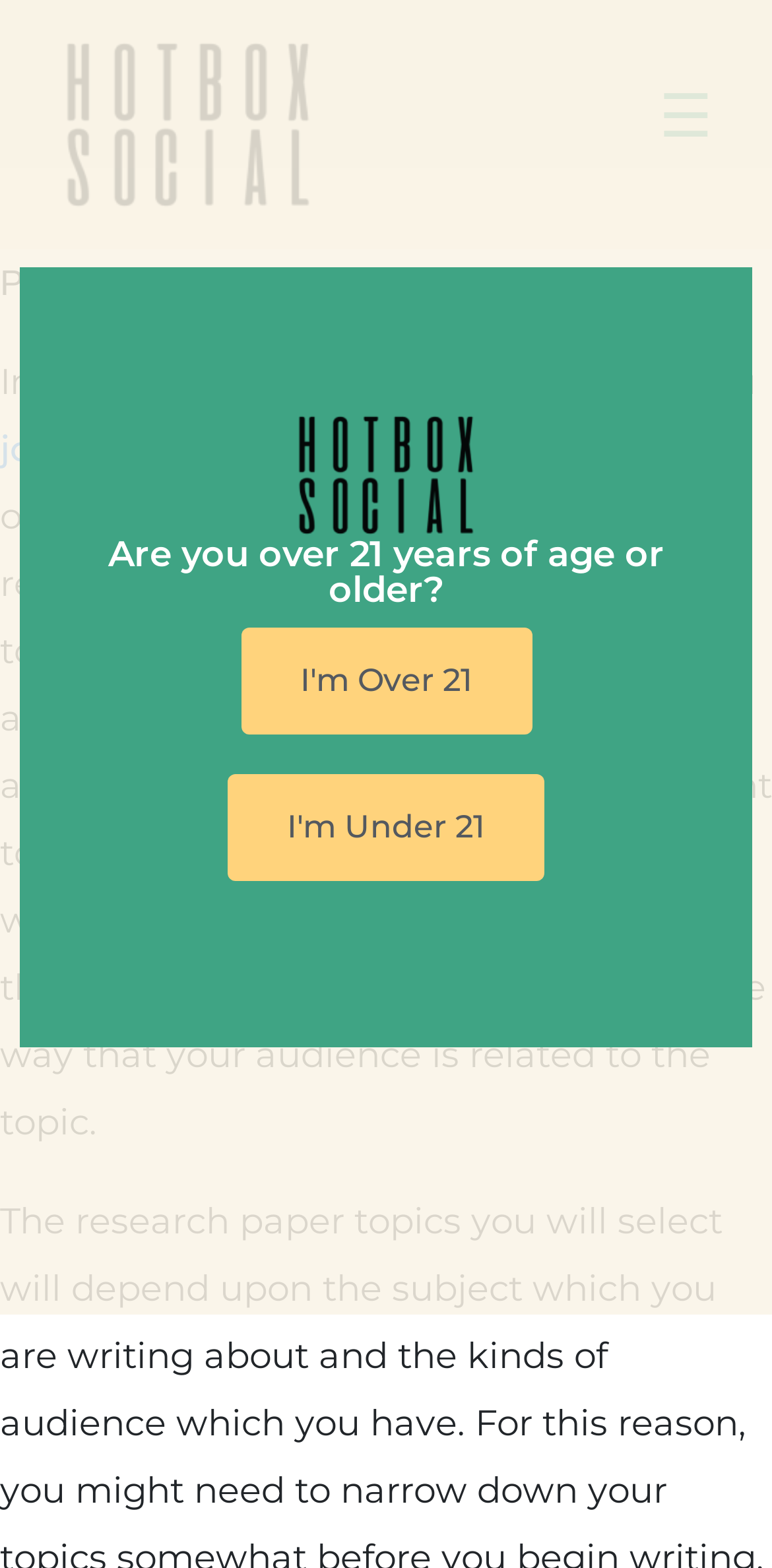What is the purpose of the journal citation generator?
We need a detailed and meticulous answer to the question.

The purpose of the journal citation generator can be inferred from the text on the webpage, which says 'In regards to writing a research paper, you journal citation generator...'.